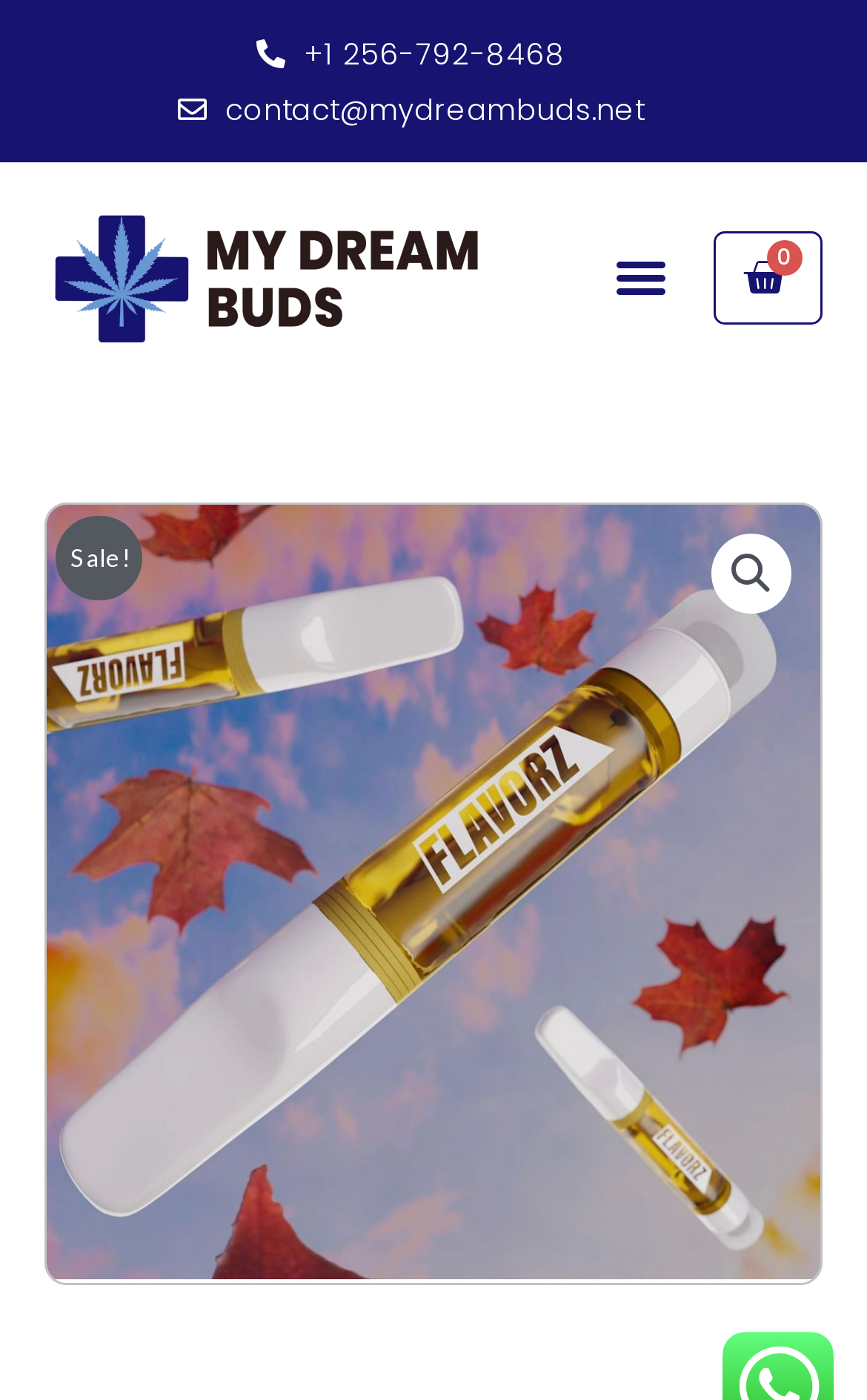Please provide a one-word or phrase answer to the question: 
What is the name of the product being sold?

Duoz Disposable Vape